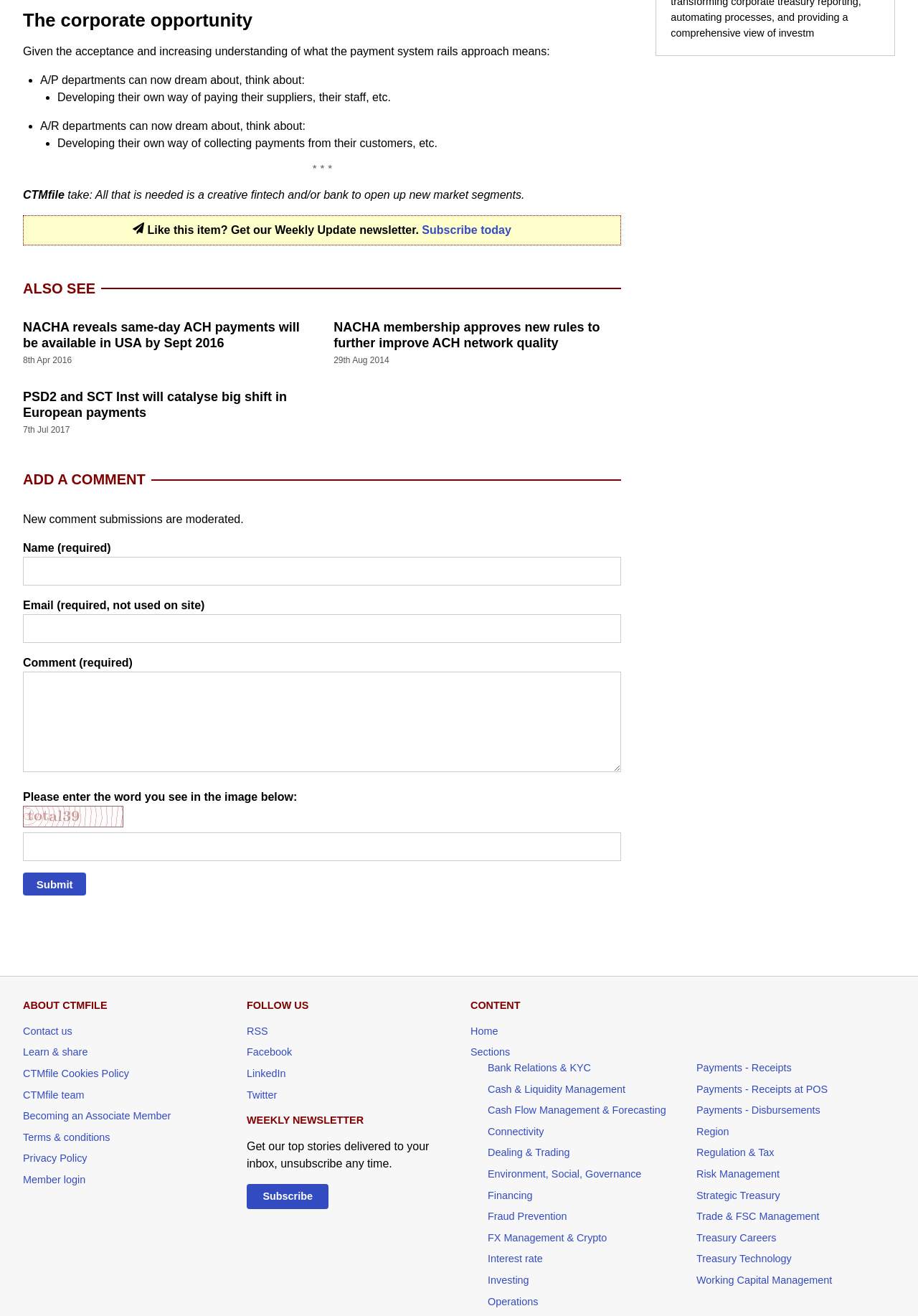Determine the coordinates of the bounding box that should be clicked to complete the instruction: "Get our top stories delivered to your inbox". The coordinates should be represented by four float numbers between 0 and 1: [left, top, right, bottom].

[0.269, 0.9, 0.358, 0.919]